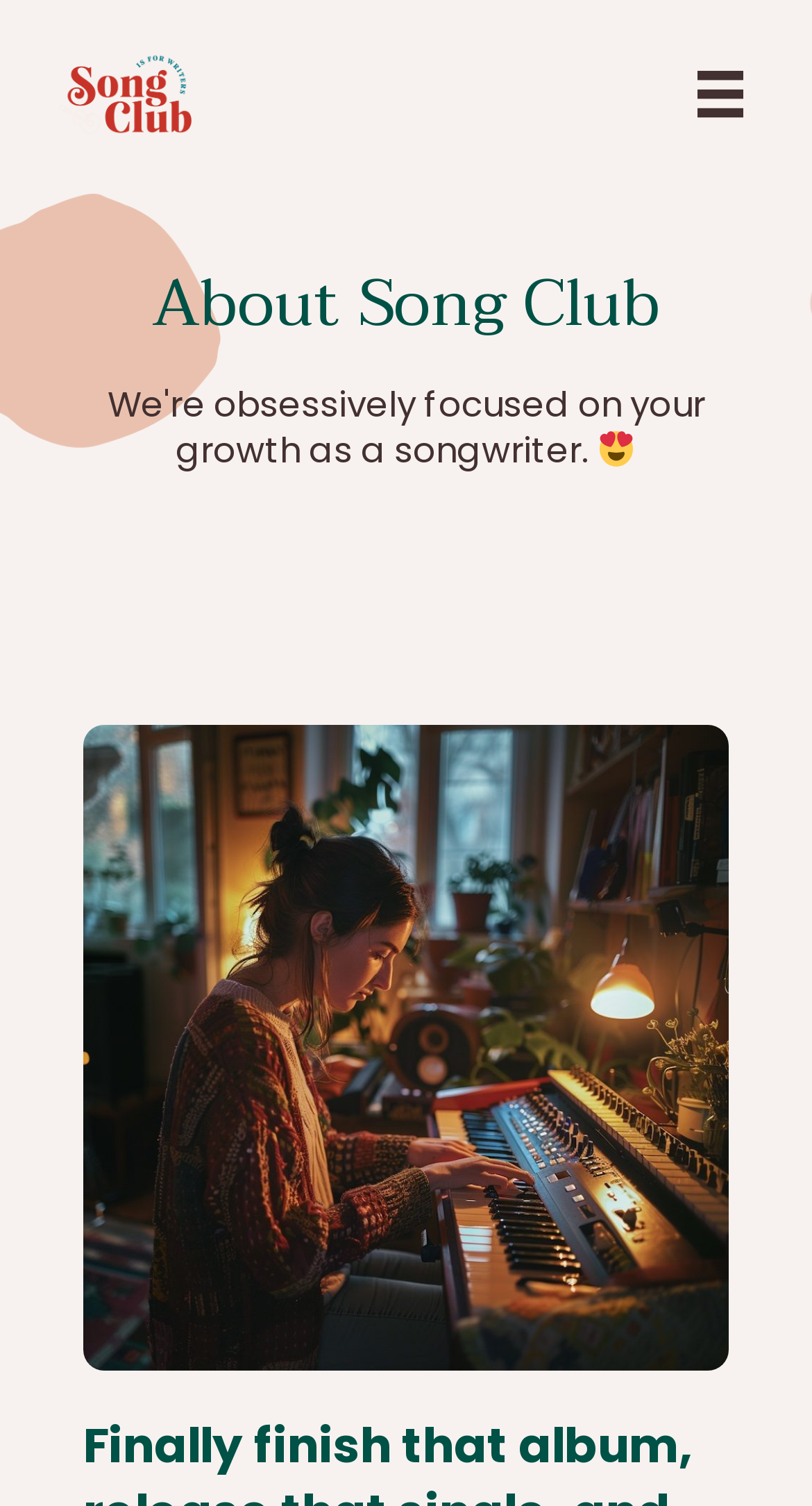Provide a short answer to the following question with just one word or phrase: What is the tone of the website?

Friendly